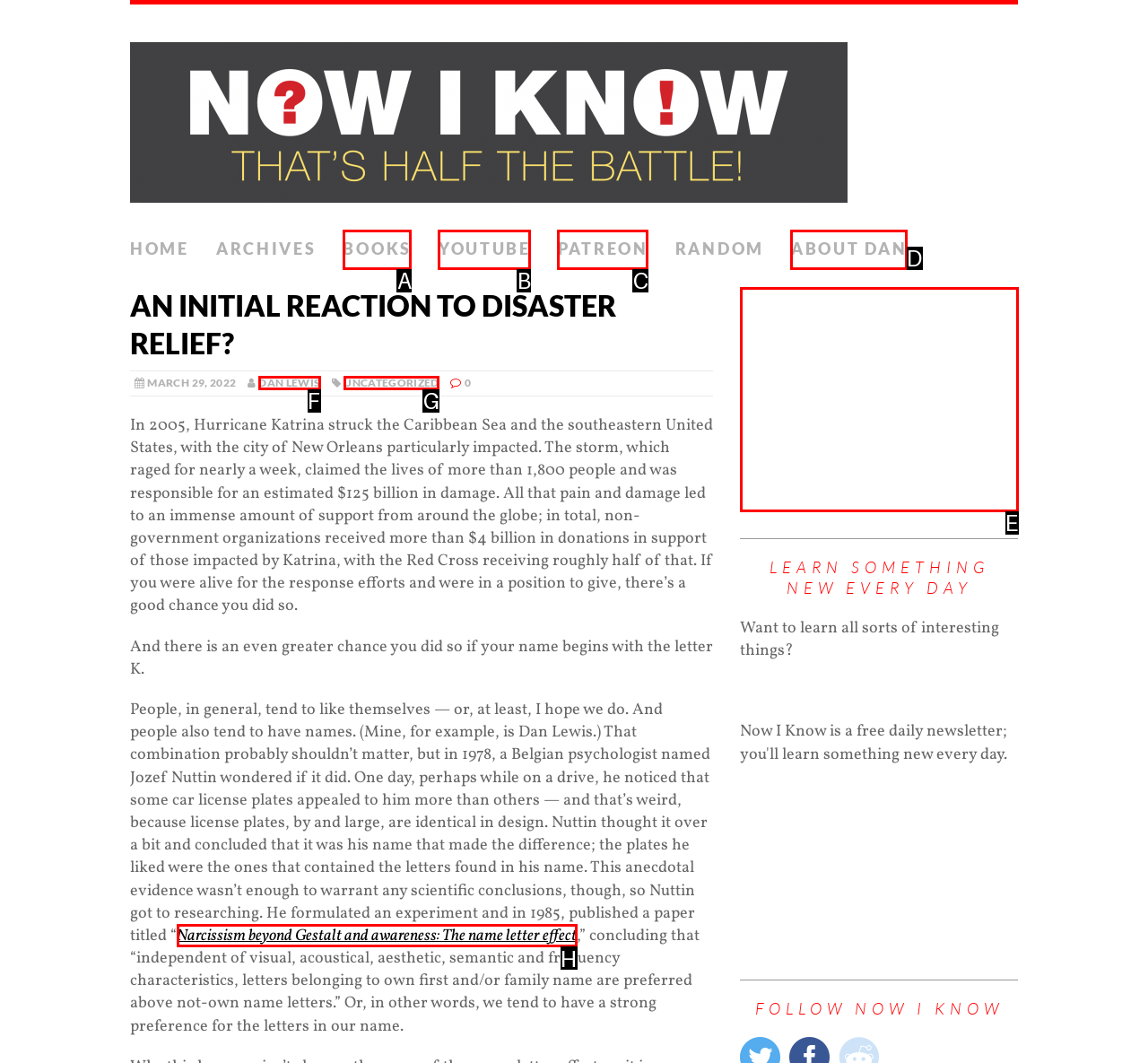Select the option that corresponds to the description: aria-label="Advertisement" name="aswift_0" title="Advertisement"
Respond with the letter of the matching choice from the options provided.

E